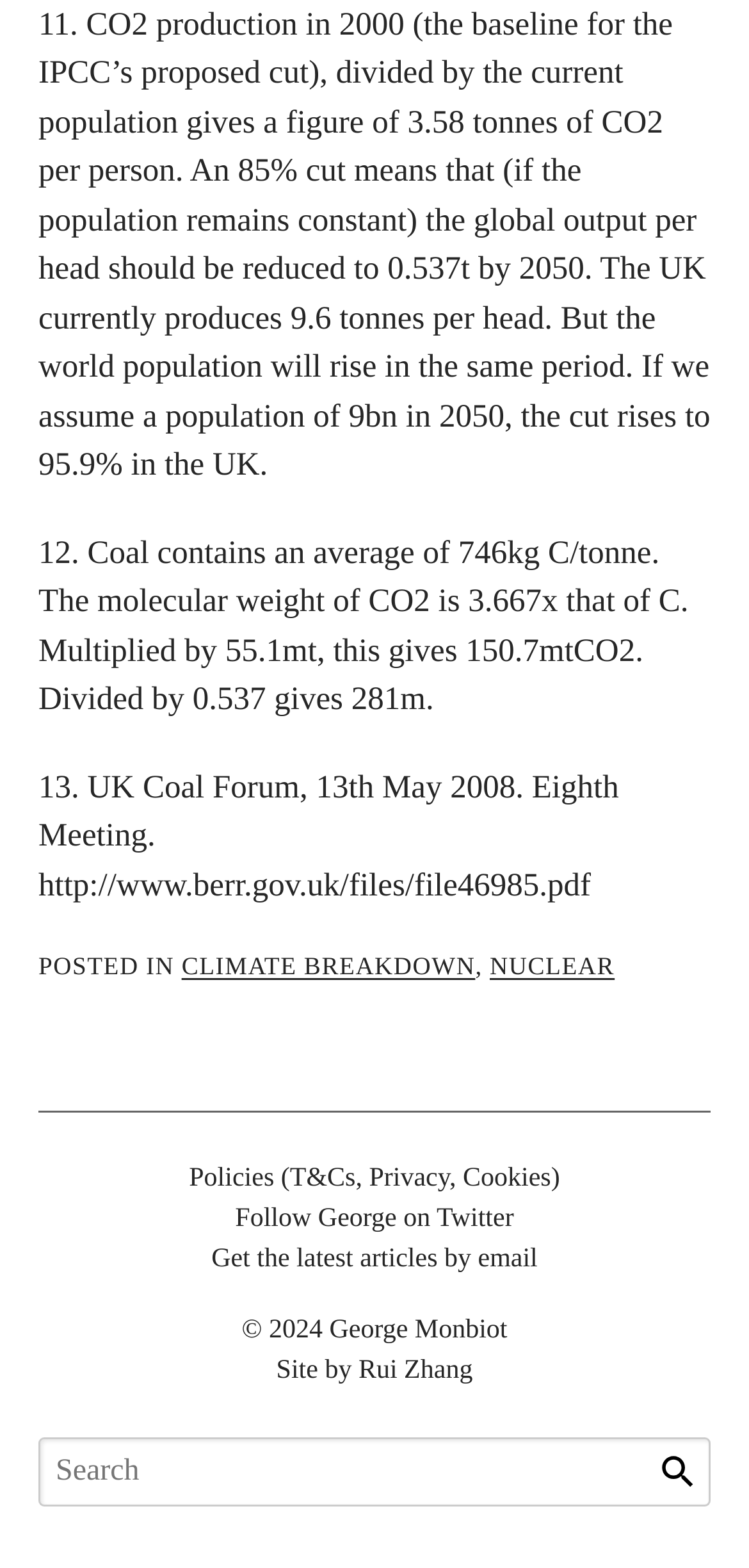What is the unit of measurement for CO2 production?
Give a detailed explanation using the information visible in the image.

The text mentions '3.58 tonnes of CO2 per person' and '9.6 tonnes per head', which suggests that the unit of measurement for CO2 production is tonnes.